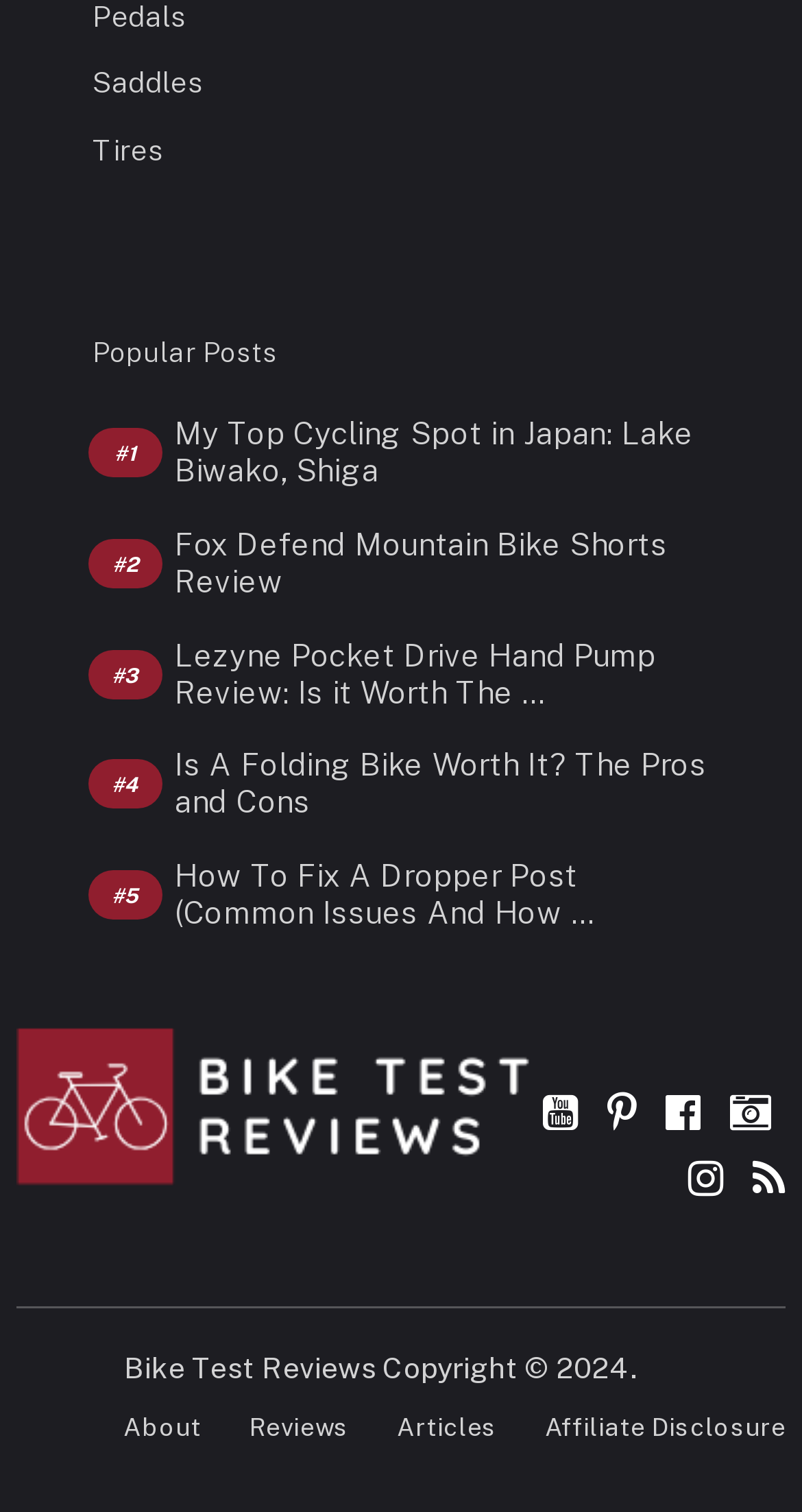Answer succinctly with a single word or phrase:
What is the copyright year of the website?

2024